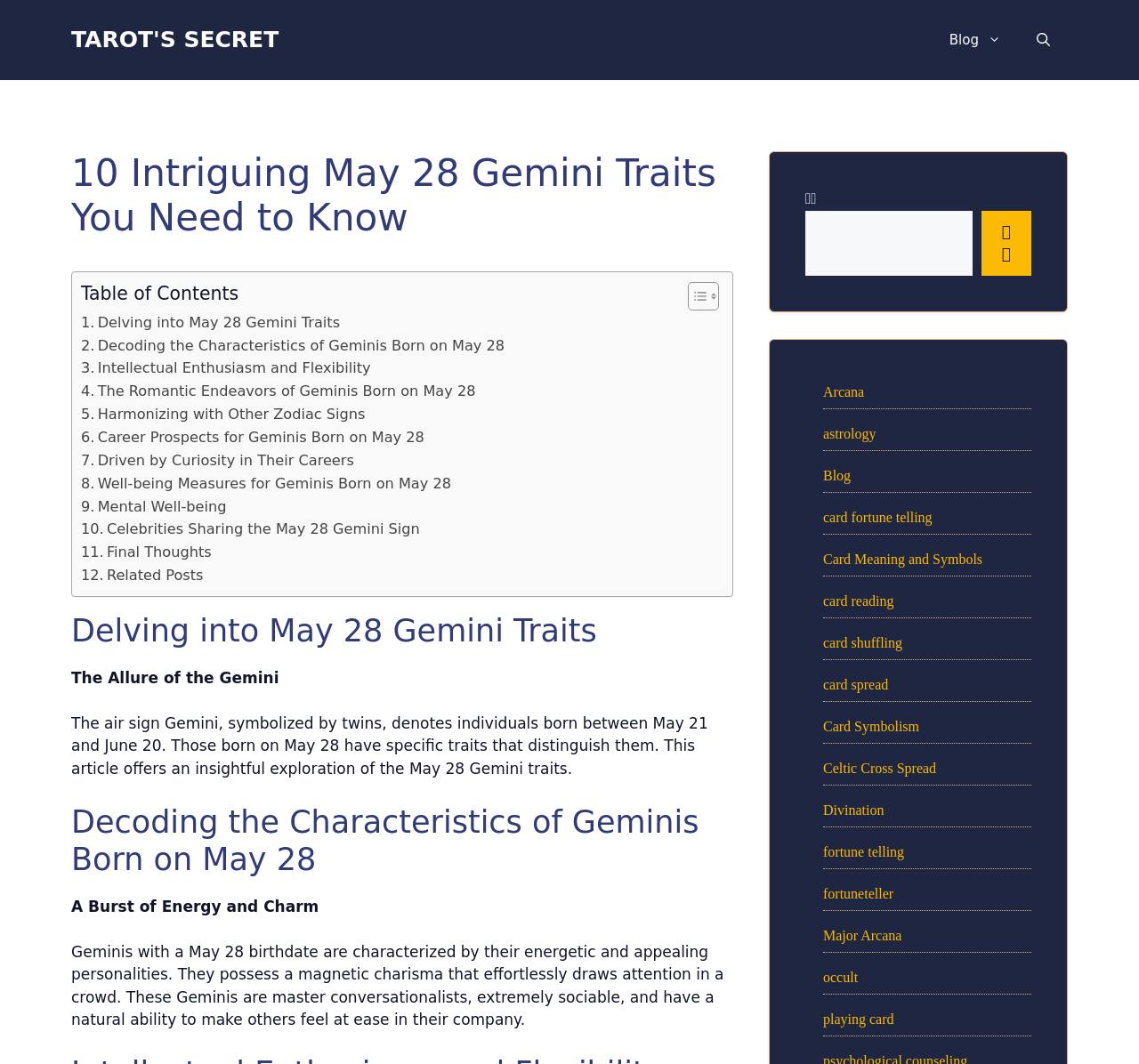Use a single word or phrase to answer the question:
What is the title of the article?

10 Intriguing May 28 Gemini Traits You Need to Know